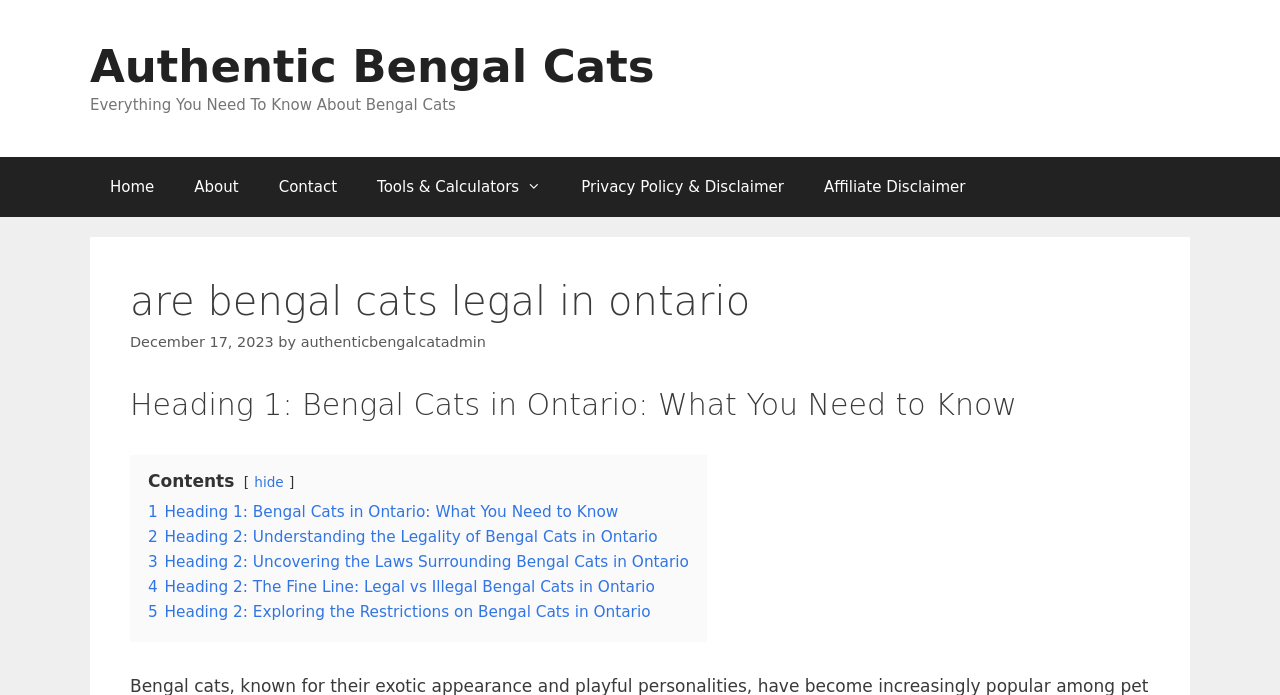Could you indicate the bounding box coordinates of the region to click in order to complete this instruction: "view the privacy policy".

[0.438, 0.225, 0.628, 0.312]